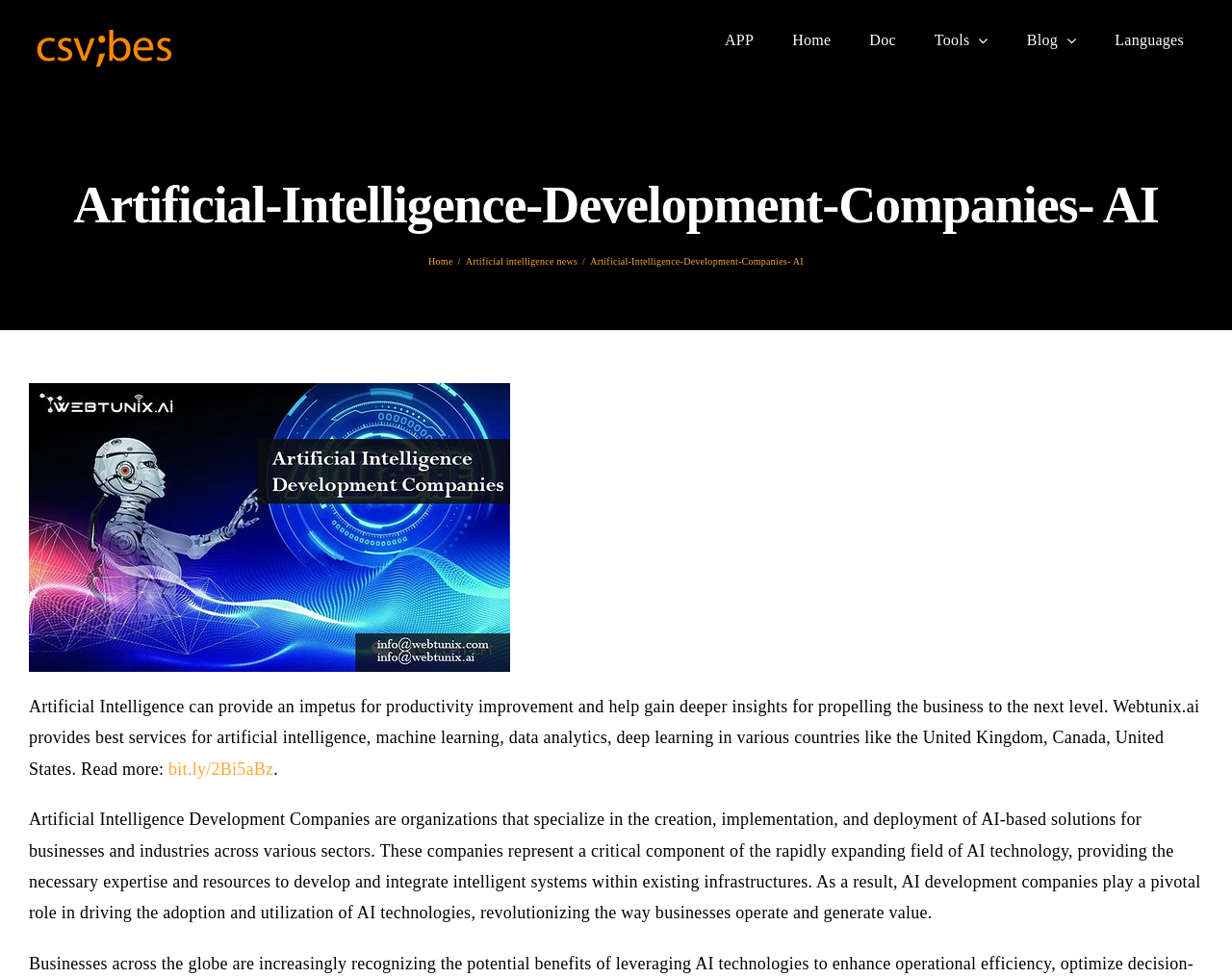Please identify the bounding box coordinates of the region to click in order to complete the given instruction: "Visit the link bit.ly/2Bi5aBz". The coordinates should be four float numbers between 0 and 1, i.e., [left, top, right, bottom].

[0.137, 0.776, 0.222, 0.796]